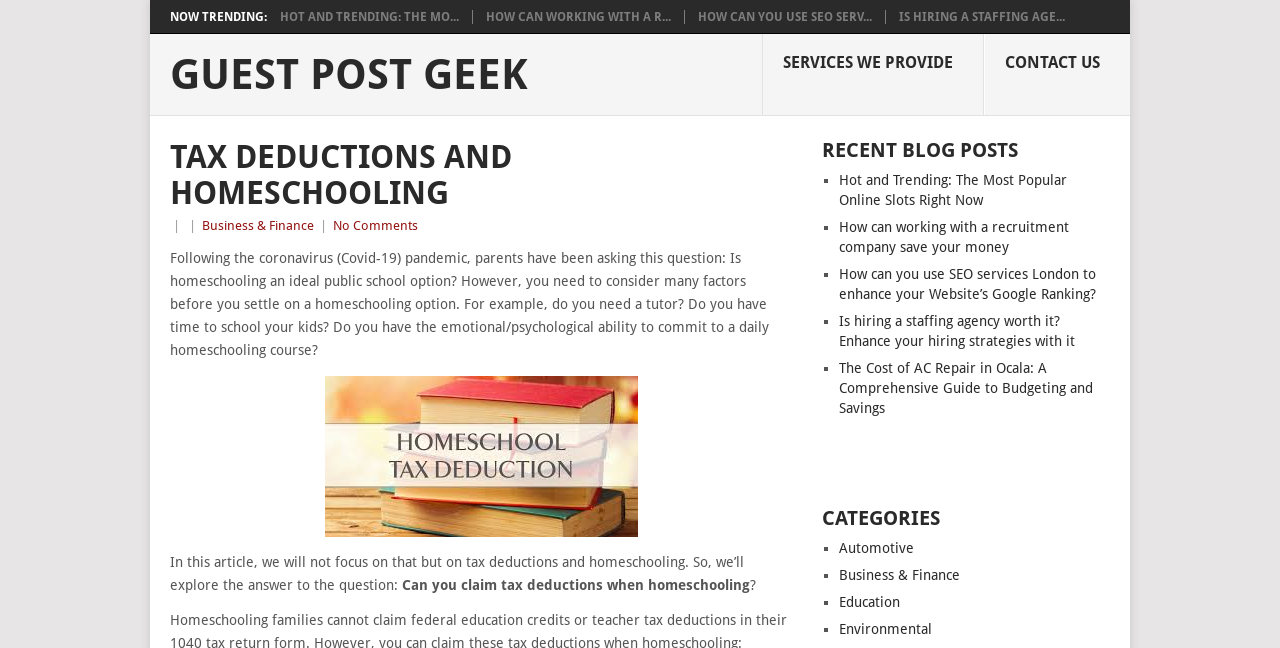Predict the bounding box for the UI component with the following description: "Environmental".

[0.656, 0.959, 0.728, 0.984]